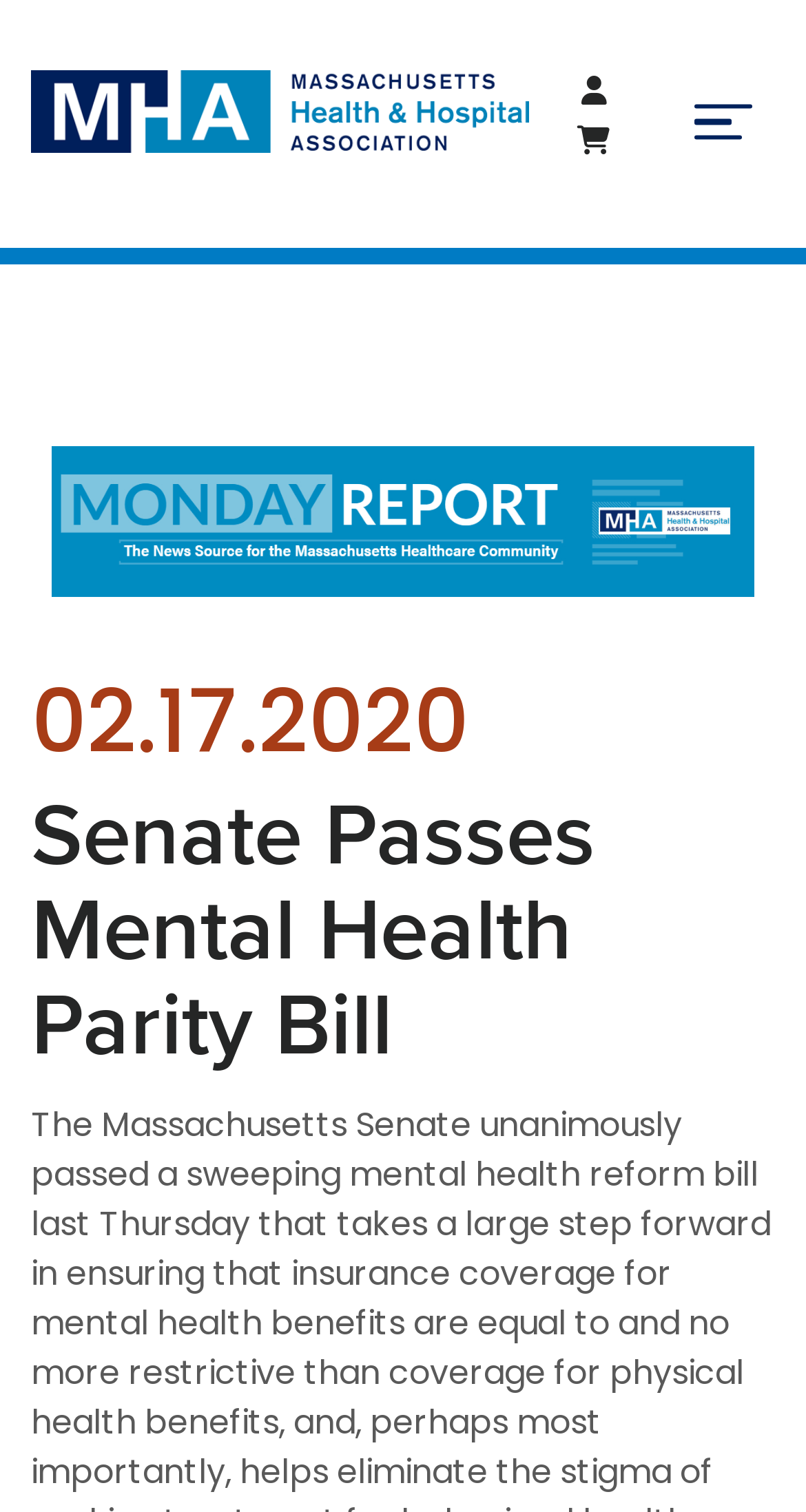Summarize the webpage in an elaborate manner.

The webpage is about the Senate passing a mental health parity bill, as indicated by the title. At the top, there is a header section that spans the entire width of the page. Within this section, there are several links and a button. On the left side, there is a link to the MHA homepage, and next to it, there are two more links: one to create an account and another with a cart icon. On the right side, there is a button to toggle navigation.

Below the header section, there is a horizontal strip with a link that spans most of the page's width. Underneath this strip, there is a date "02.17.2020" displayed on the left side. The main content of the page is a heading that announces the passage of the mental health parity bill, which is centered and takes up most of the page's width.